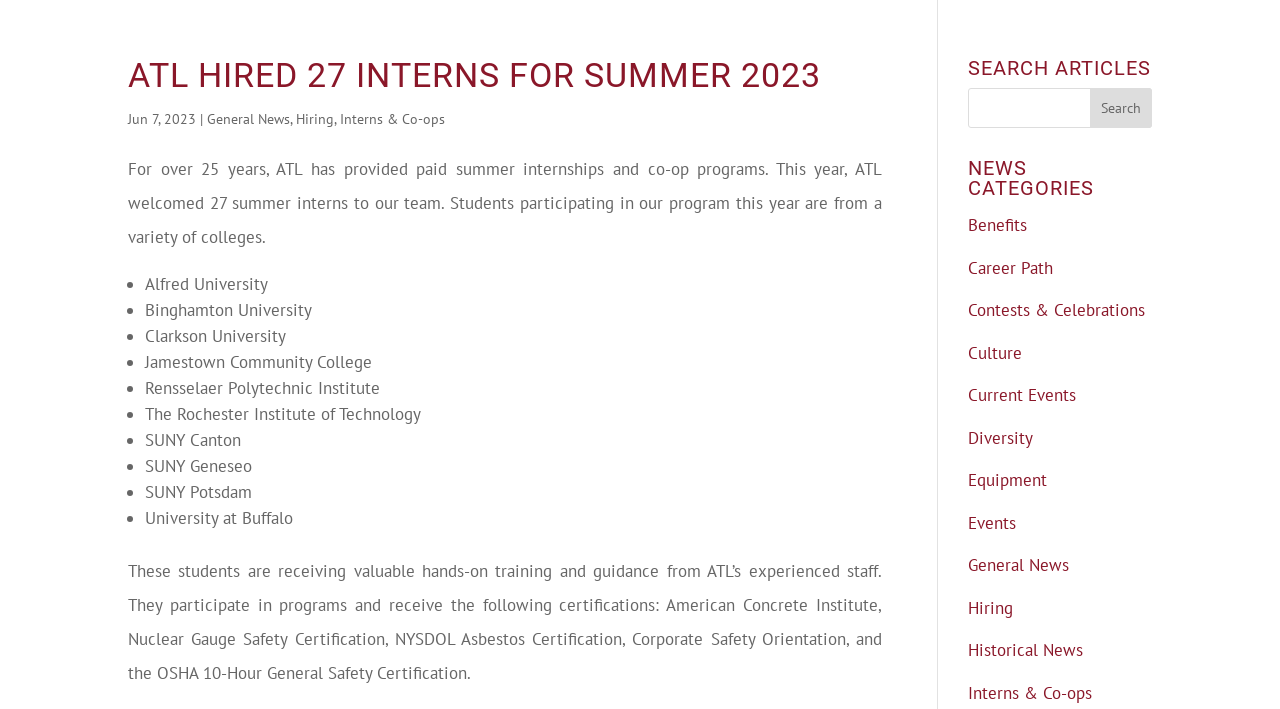How many news categories are listed?
Please respond to the question thoroughly and include all relevant details.

The answer can be found by counting the number of links listed under the 'NEWS CATEGORIES' heading, which are Benefits, Career Path, Contests & Celebrations, Culture, Current Events, Diversity, Equipment, Events, General News, Hiring, Historical News, and Interns & Co-ops.